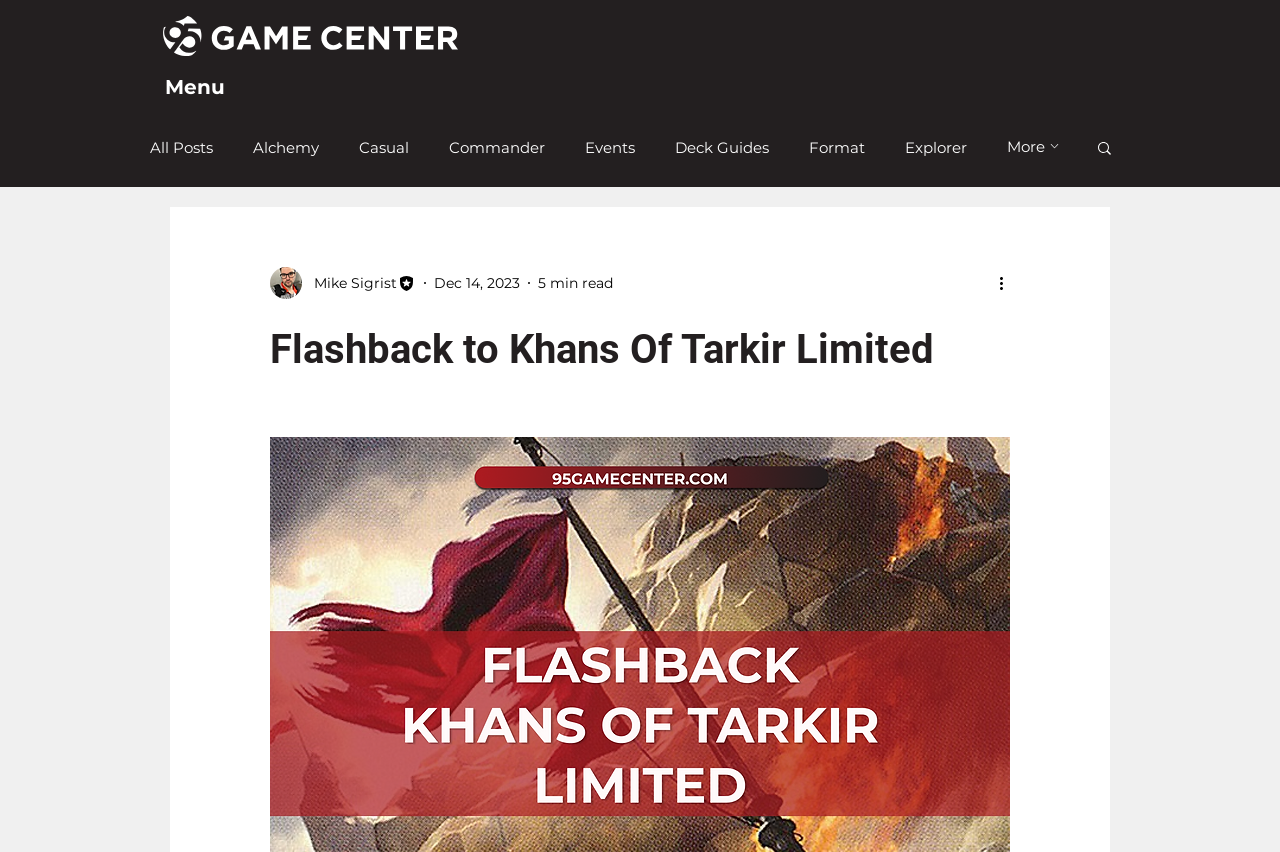How long does it take to read the article?
Answer the question with just one word or phrase using the image.

5 min